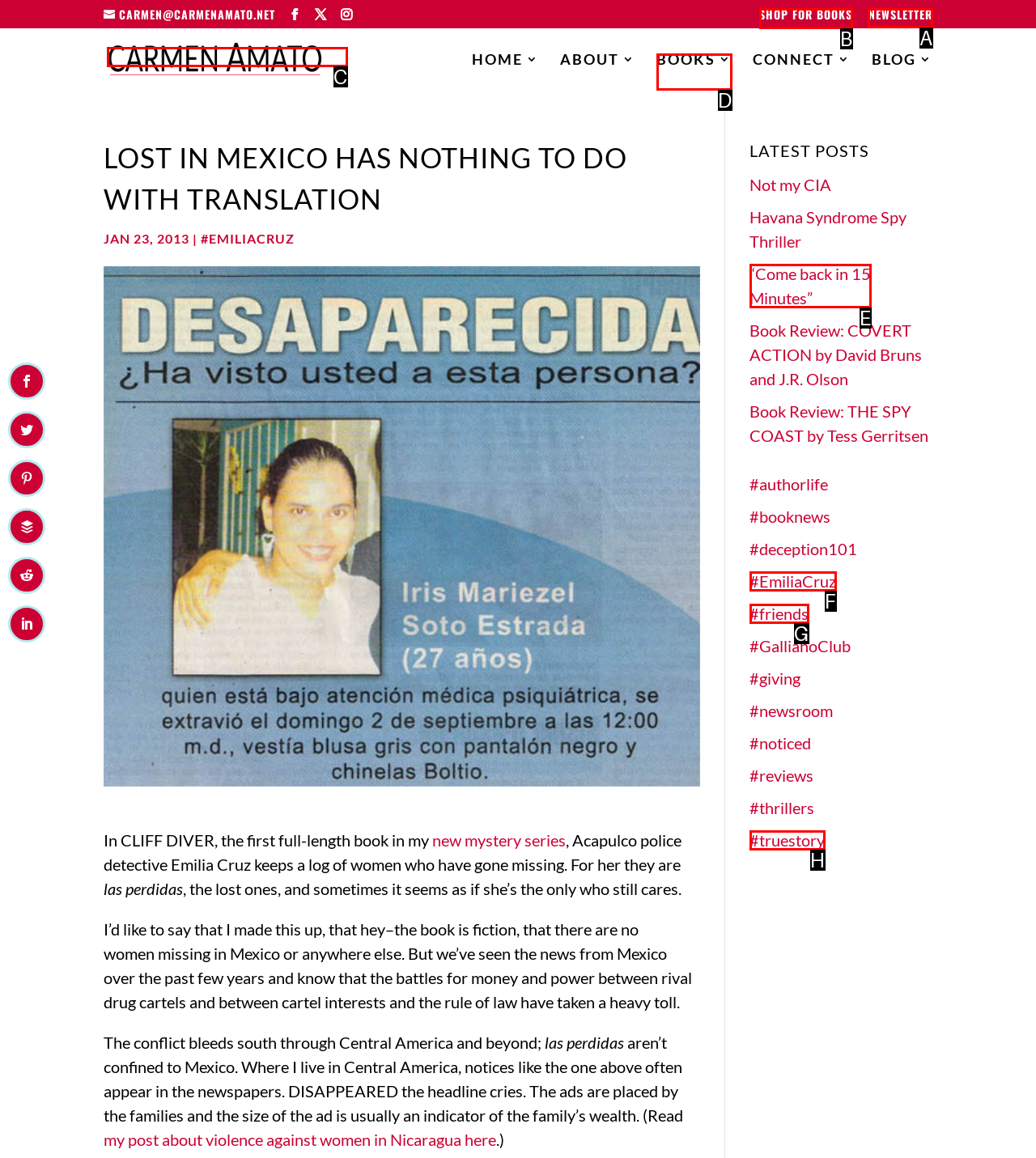What letter corresponds to the UI element to complete this task: Subscribe to the newsletter
Answer directly with the letter.

A